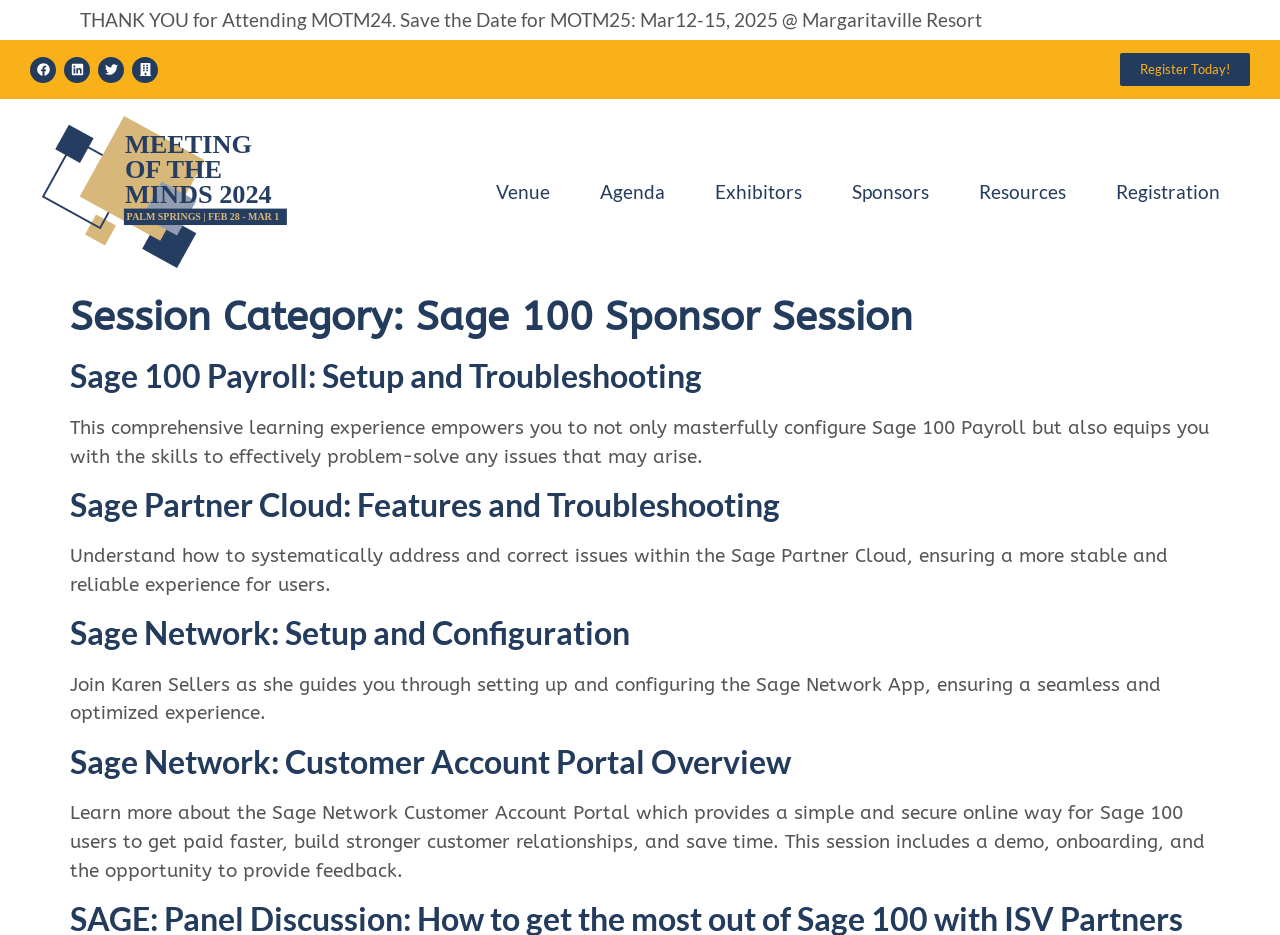How many social media links are present?
Using the image, respond with a single word or phrase.

3